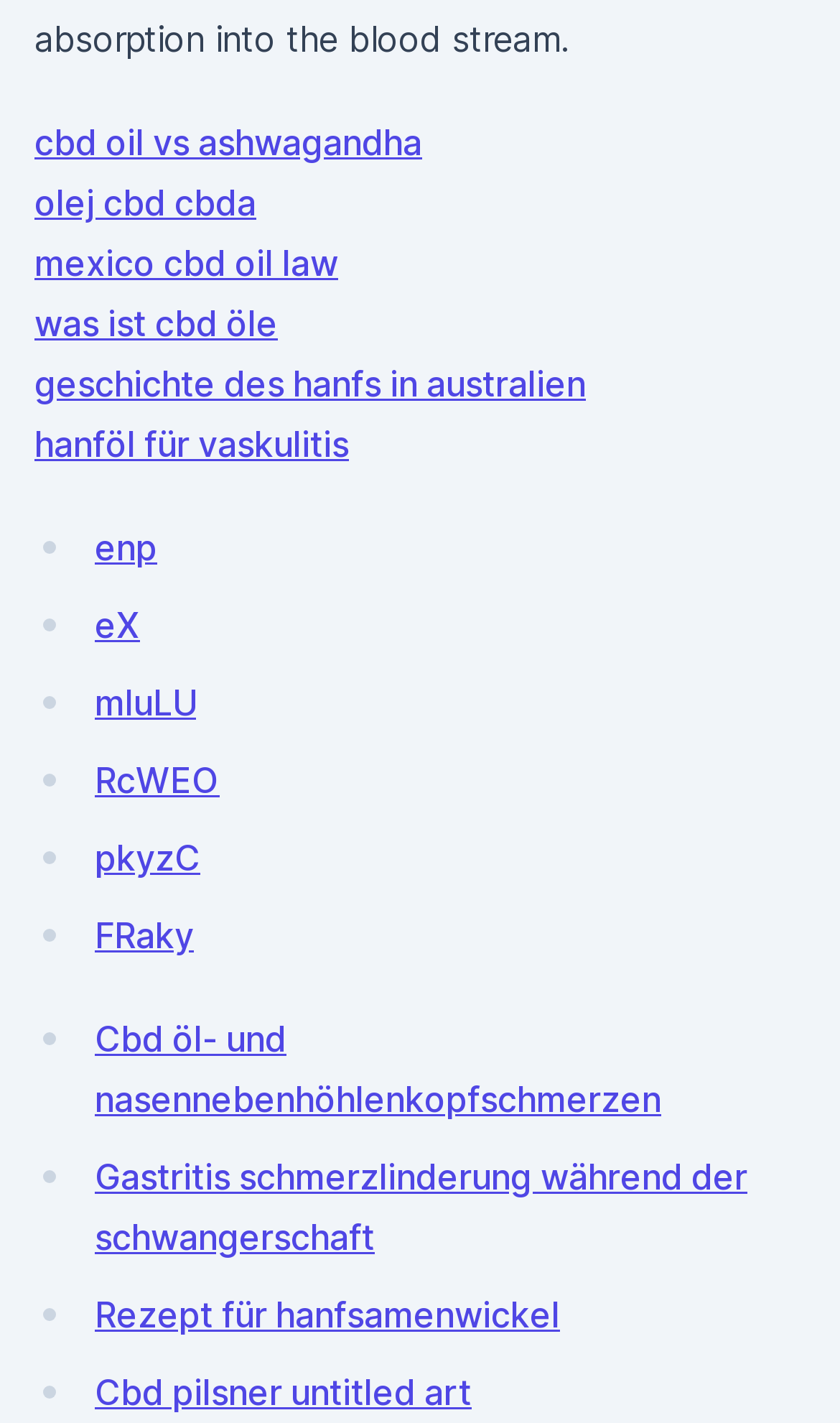Please provide a one-word or short phrase answer to the question:
How many links are on the webpage?

15